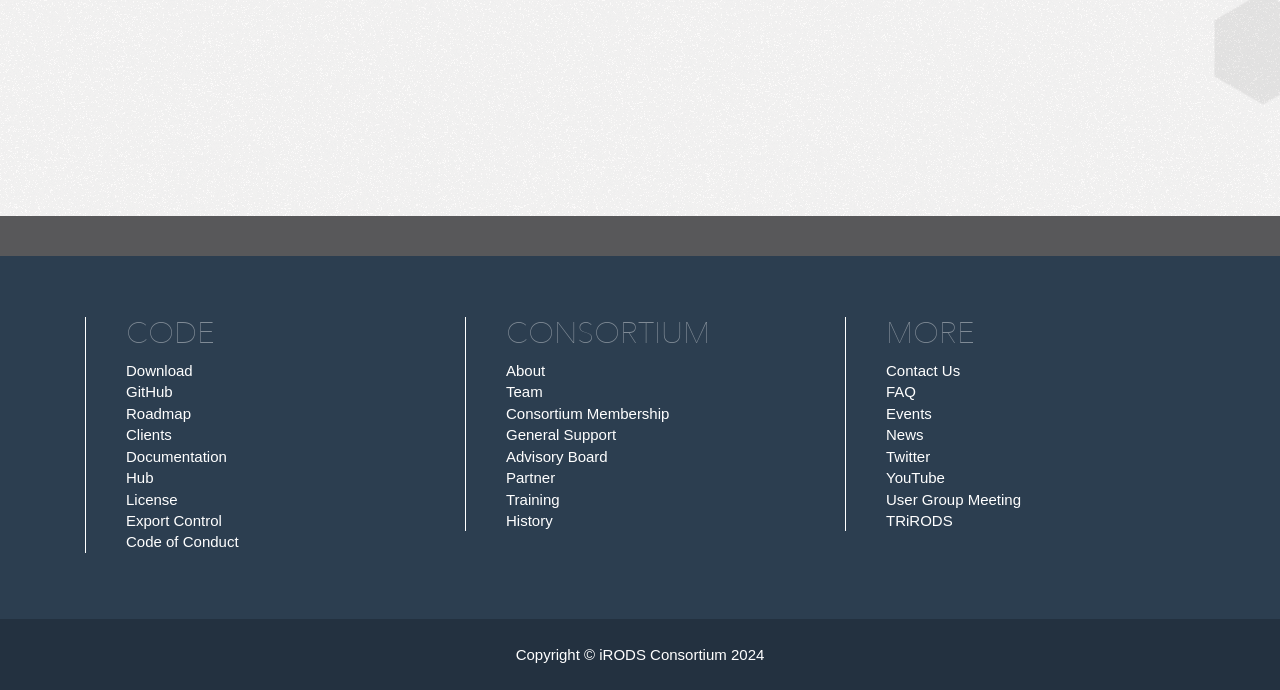Determine the bounding box for the described UI element: "Events".

None